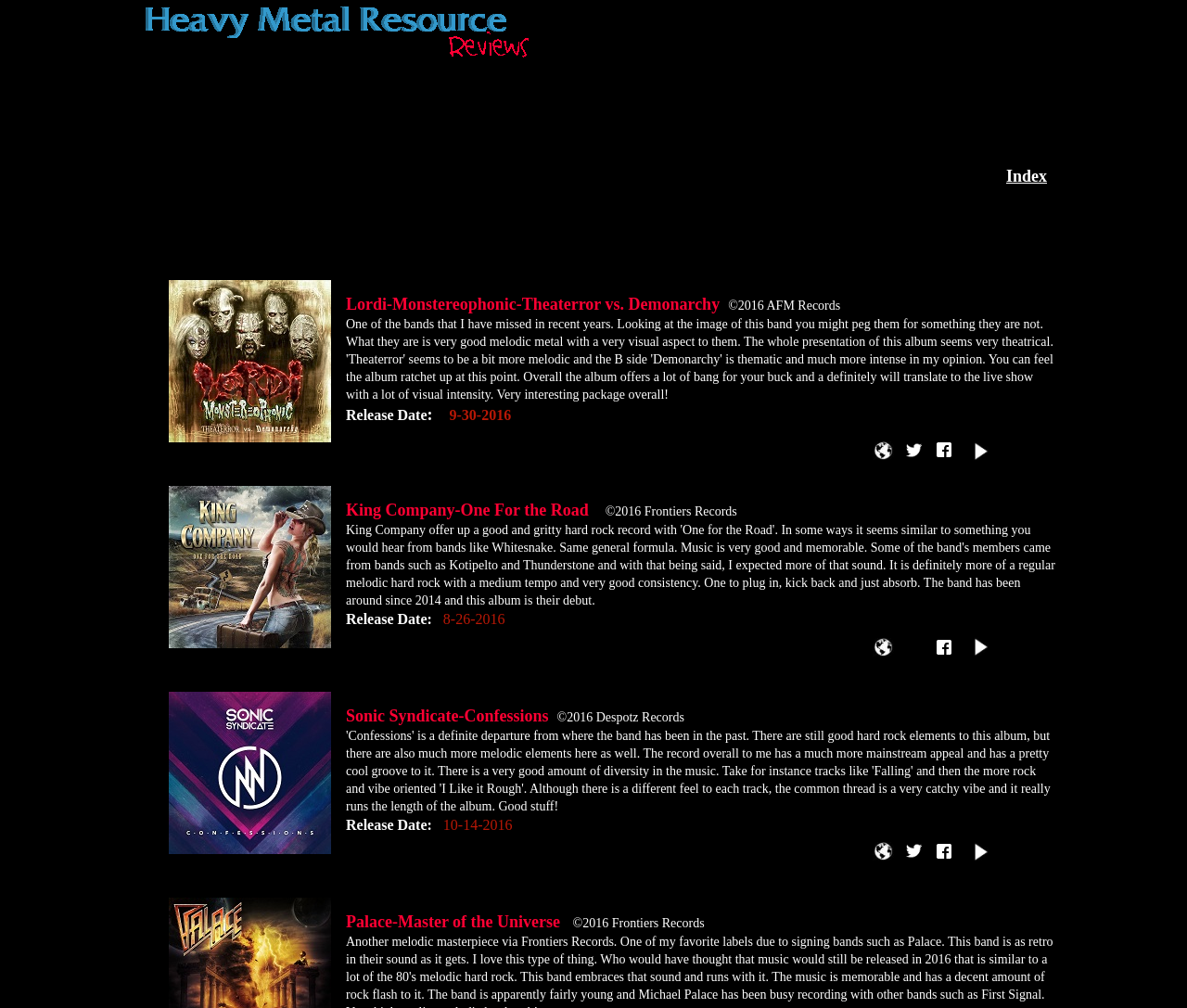Using the information in the image, give a comprehensive answer to the question: 
What is the release date of Lordi's album?

I found the release date of Lordi's album by looking at the text next to 'Release Date' which is '9-30-2016'.